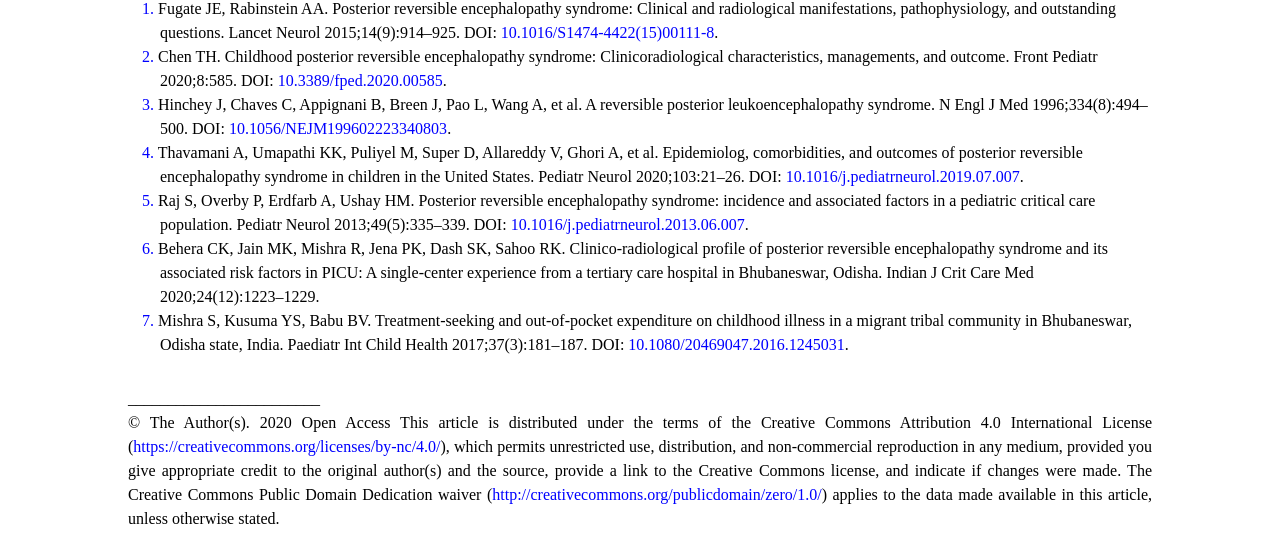Please identify the coordinates of the bounding box that should be clicked to fulfill this instruction: "Access the webpage of '10.1056/NEJM199602223340803'".

[0.179, 0.219, 0.349, 0.25]